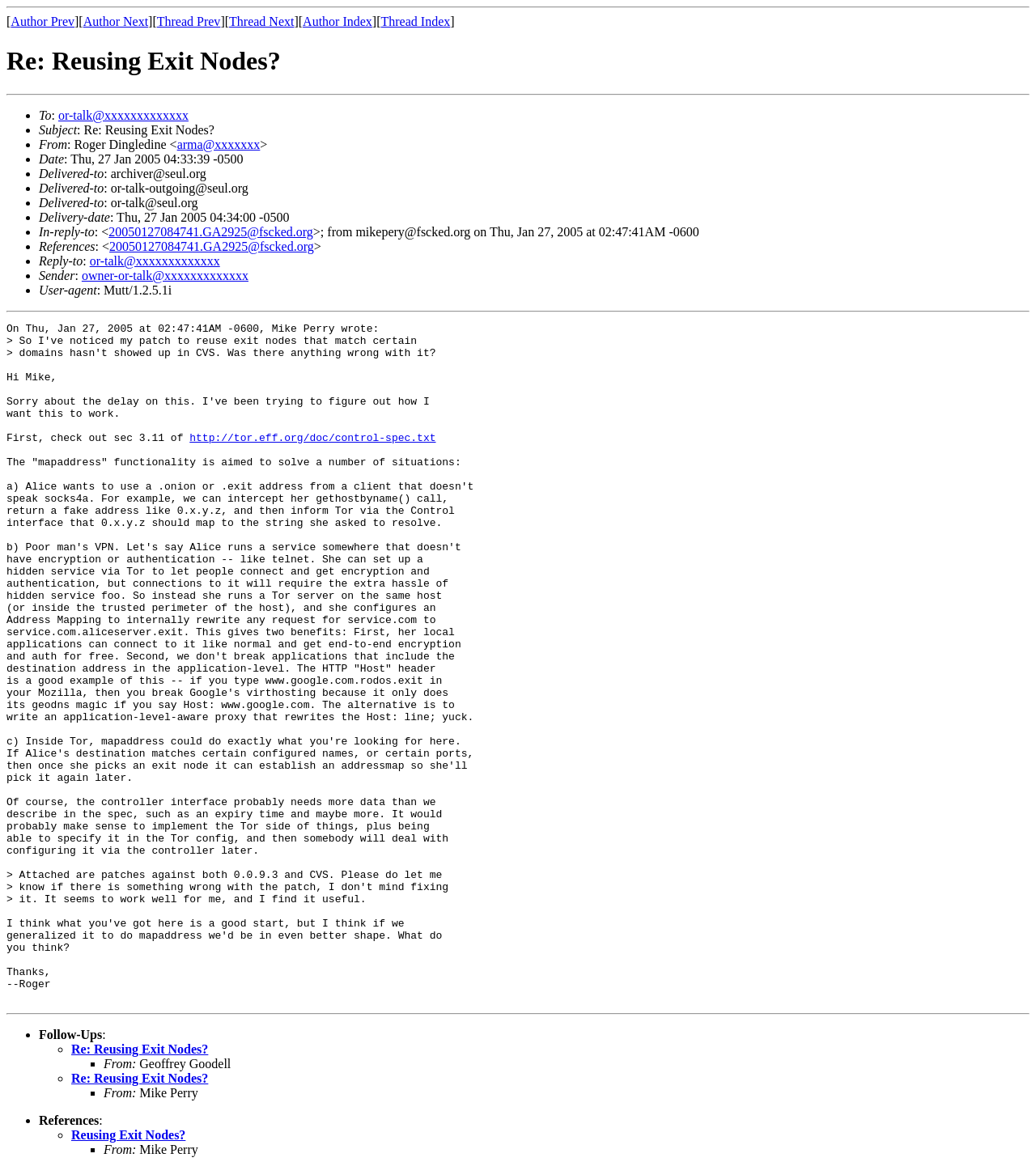Create a detailed summary of all the visual and textual information on the webpage.

This webpage appears to be a discussion thread or email conversation about reusing exit nodes. At the top, there is a horizontal separator followed by a series of links and static text elements, including "Author Prev", "Author Next", "Thread Prev", and "Thread Next", which suggest that this is a threaded conversation.

Below these links, there is a heading "Re: Reusing Exit Nodes?" followed by another horizontal separator. The main content of the page is a list of email-like messages, each with a list marker (•) and containing information such as "To", "Subject", "From", "Date", and "Delivered-to" fields. These messages are stacked vertically, with each message separated by a small gap.

The first message is from Roger Dingledine, and it discusses the "mapaddress" functionality in Tor, a system aimed at solving various situations, including allowing users to access hidden services without encryption or authentication. The message includes a long block of text explaining the concept and its potential benefits.

Below this message, there are several follow-up messages, each with its own list marker and containing a brief summary of the message, the sender's name, and a link to the original message. These follow-up messages are also stacked vertically, with each message separated by a small gap.

At the very bottom of the page, there is another horizontal separator, followed by a list of references, which appear to be links to other related messages or discussions.